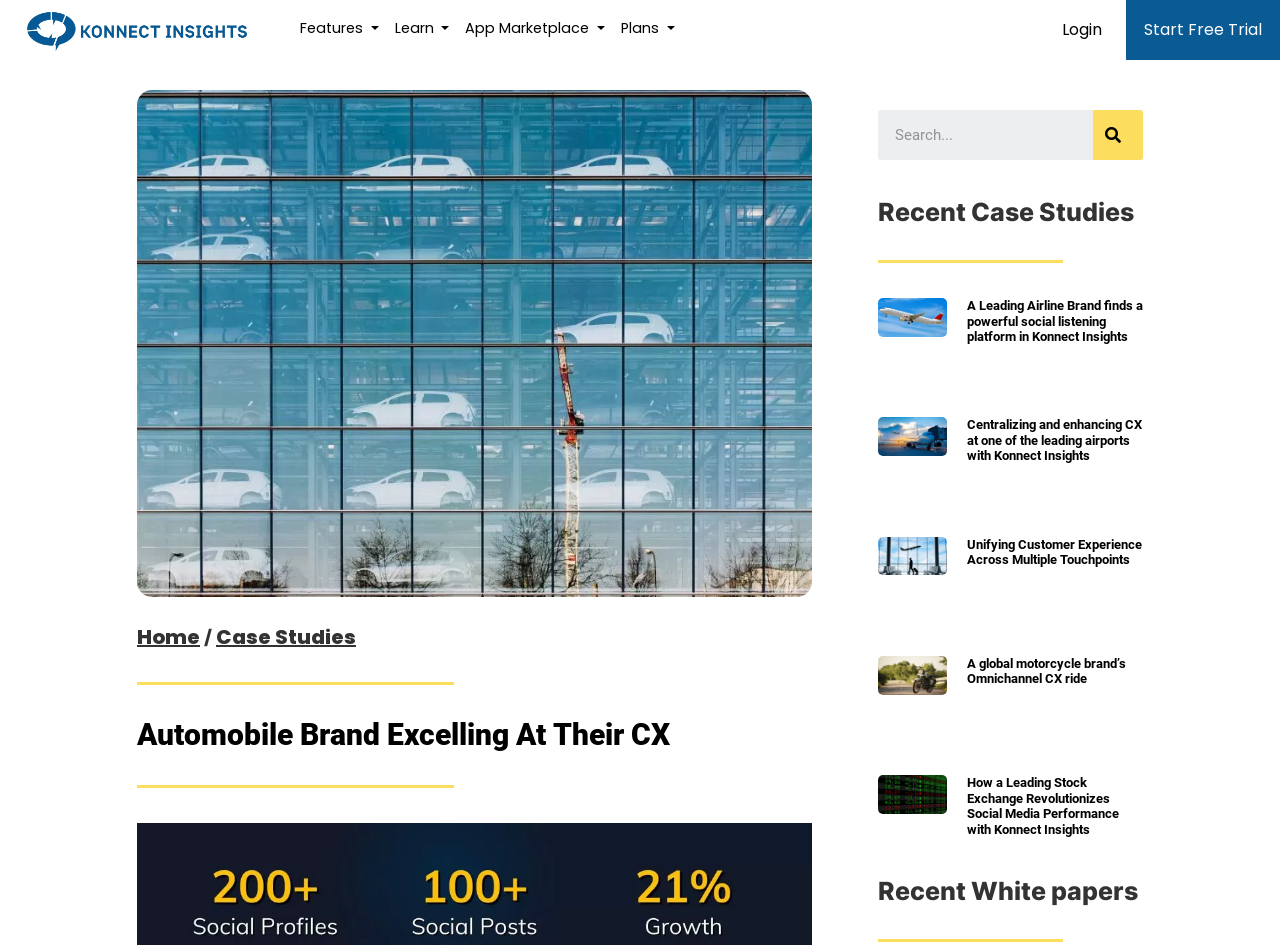Determine the bounding box coordinates of the clickable element to complete this instruction: "Read the 'Automobile Brand Excelling At Their CX' case study". Provide the coordinates in the format of four float numbers between 0 and 1, [left, top, right, bottom].

[0.107, 0.761, 0.635, 0.793]